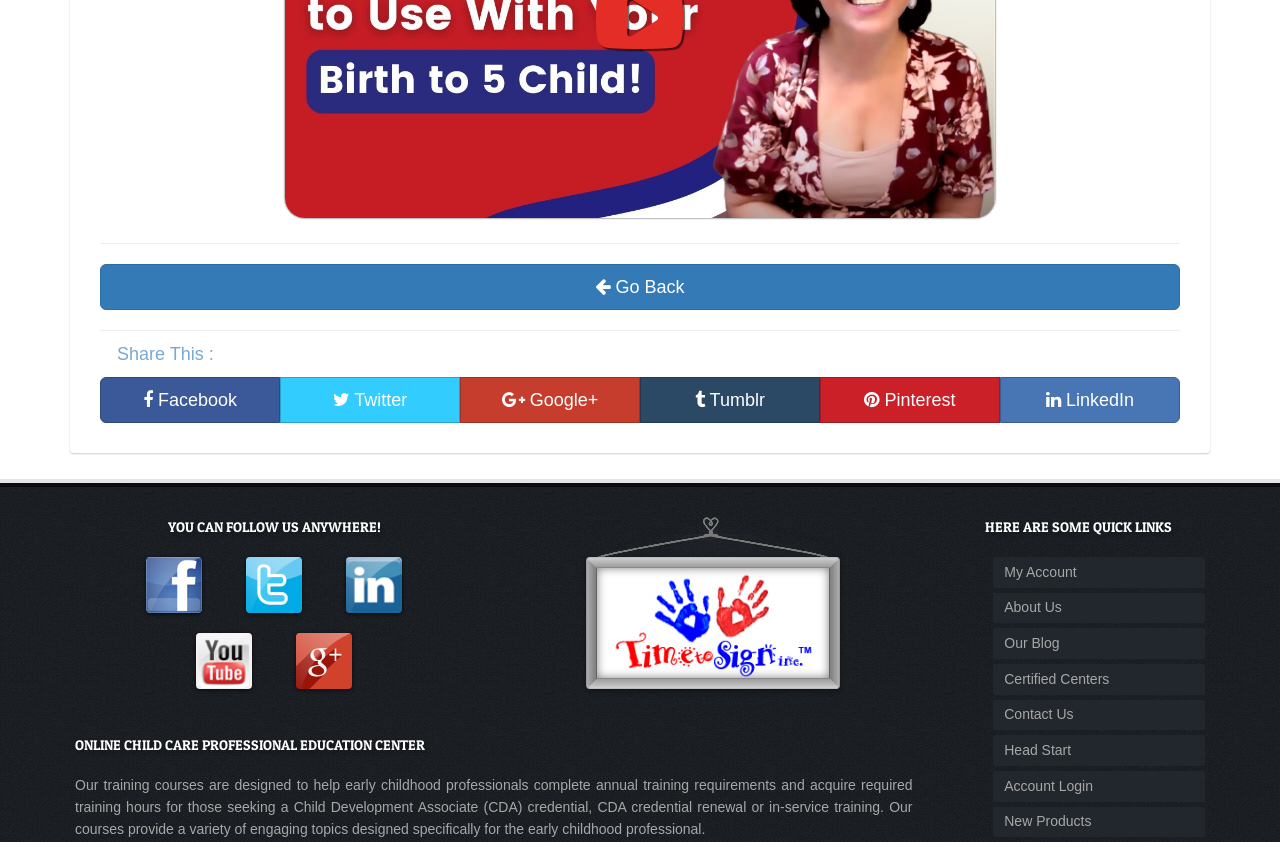What are the quick links provided on this website?
Use the screenshot to answer the question with a single word or phrase.

My Account, About Us, etc.